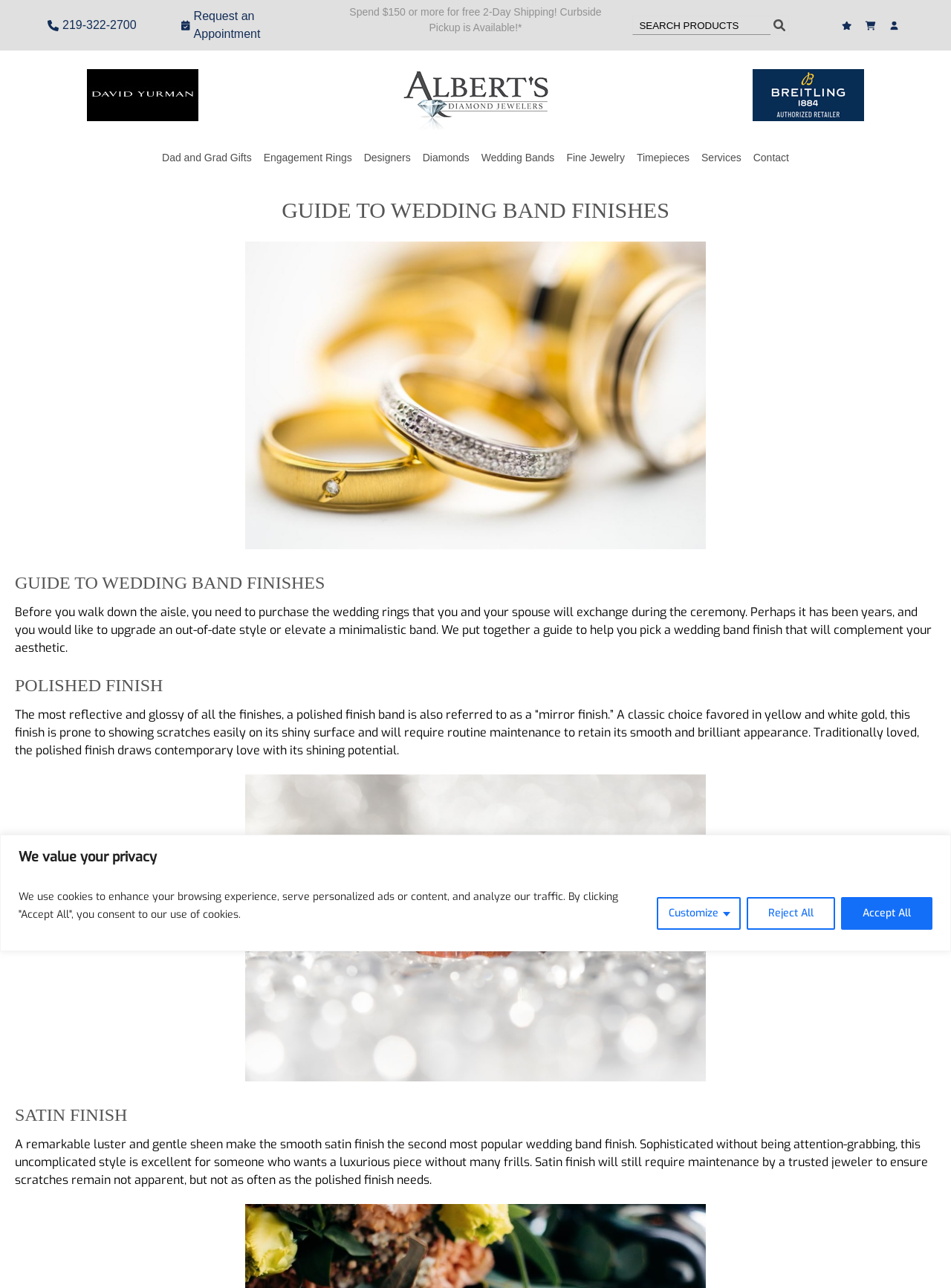Identify the bounding box of the HTML element described as: "Dad and Grad Gifts".

[0.17, 0.113, 0.265, 0.133]